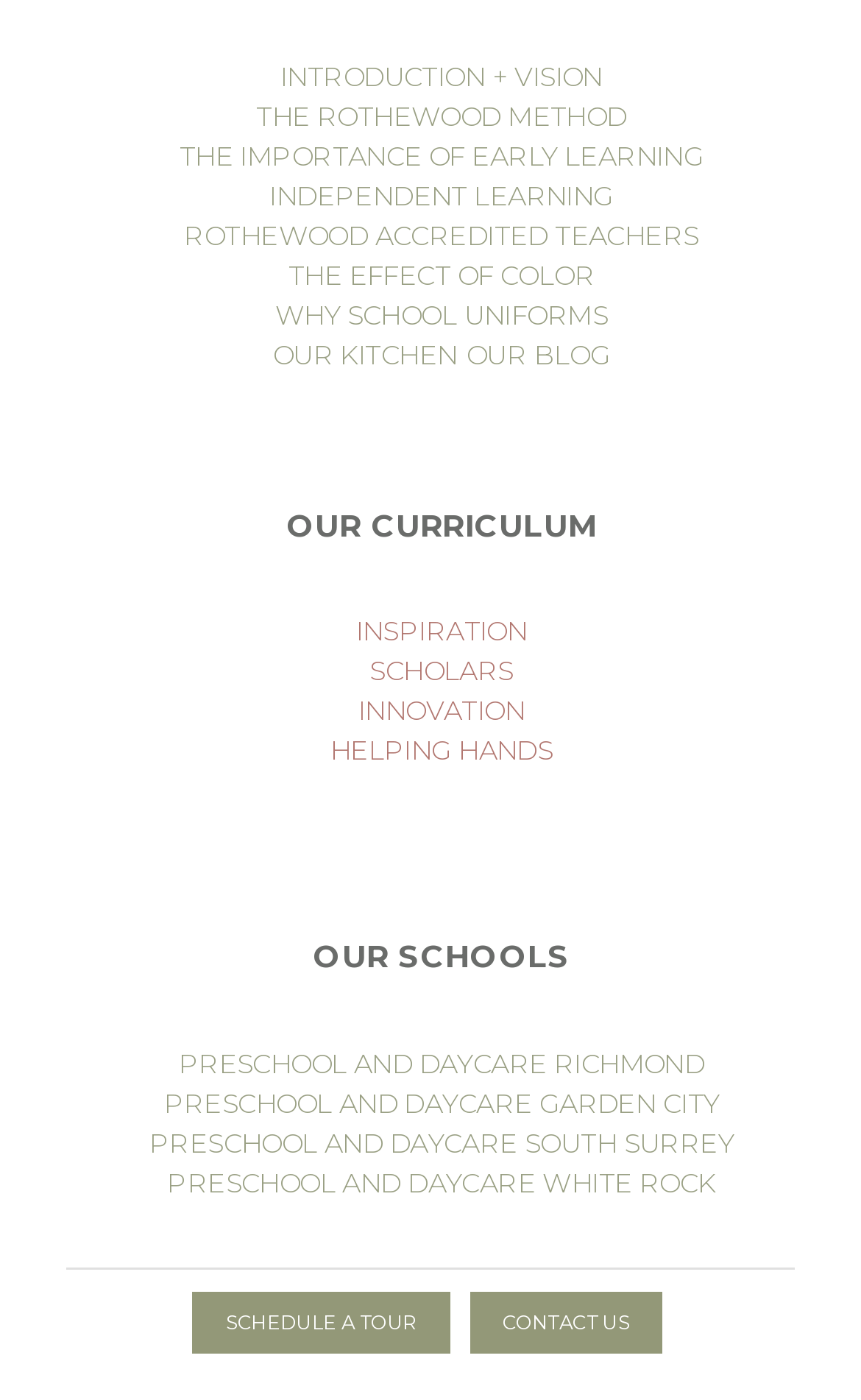Can you pinpoint the bounding box coordinates for the clickable element required for this instruction: "Read about the importance of early learning"? The coordinates should be four float numbers between 0 and 1, i.e., [left, top, right, bottom].

[0.208, 0.099, 0.817, 0.122]